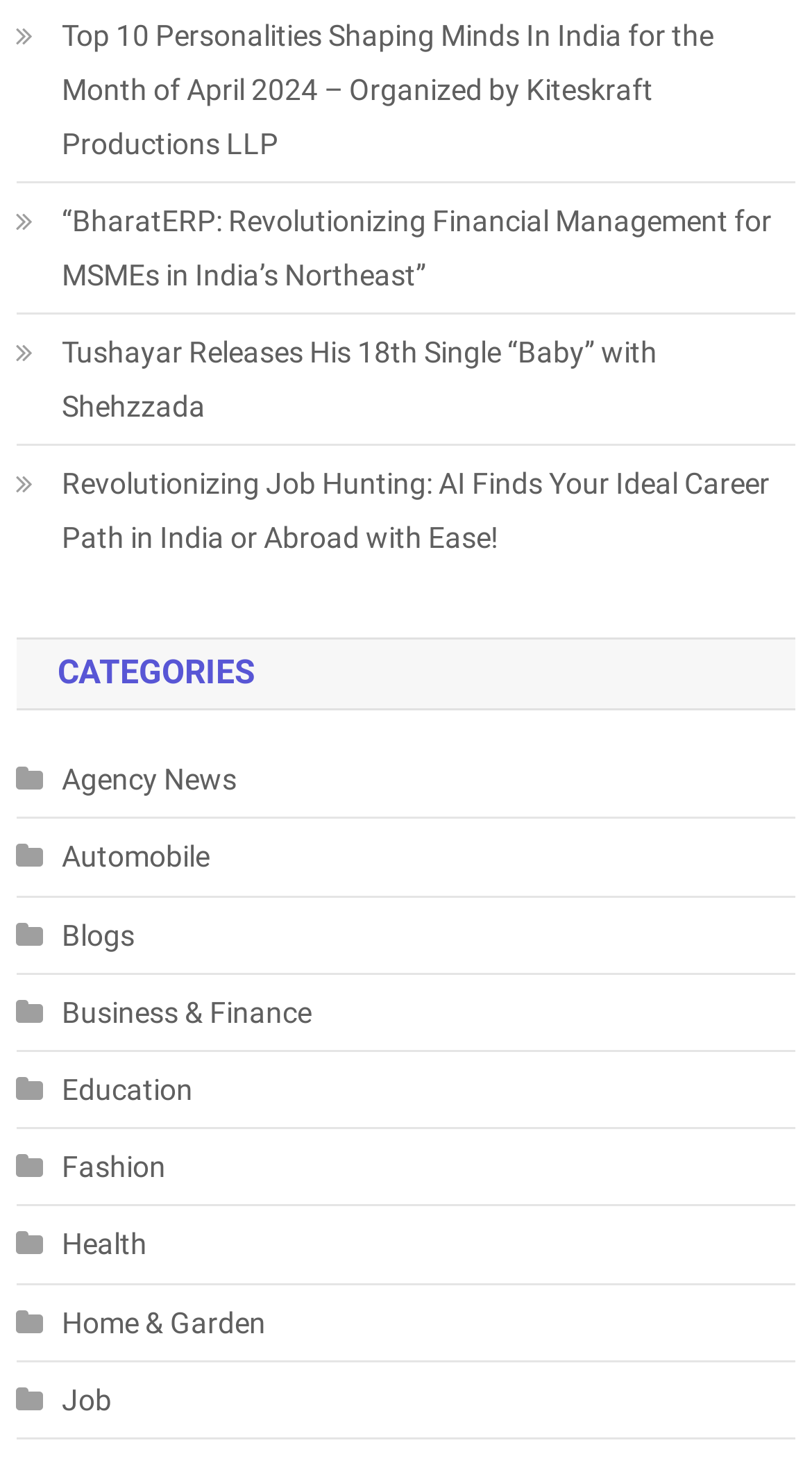Find the bounding box of the web element that fits this description: "Agency News".

[0.02, 0.515, 0.292, 0.552]